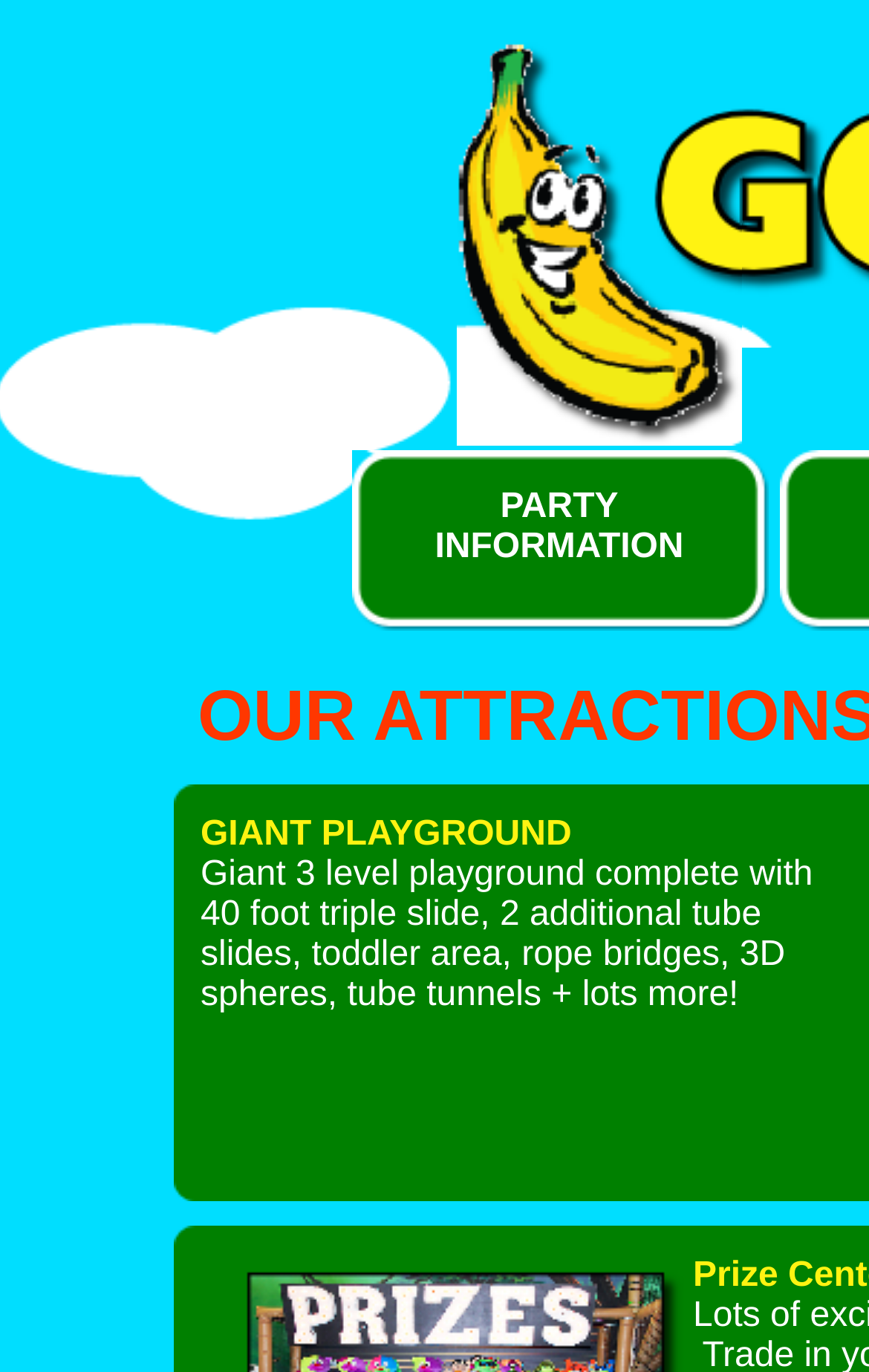Give a detailed account of the webpage's layout and content.

The webpage is about "Our Attractions" and features several elements. At the top, there are two images, one on the left and one on the right, taking up about half of the screen width each. Below these images, there are two lines of text, "PARTY" and "INFORMATION", positioned side by side, with "PARTY" slightly to the left of center and "INFORMATION" slightly to the right of center. 

Below these text elements, there is a link with an image, "pp3df4401b.gif", which is positioned on the left side of the screen. The image is slightly above the middle of the screen.

Further down, there is a heading "GIANT PLAYGROUND" on the left side of the screen, followed by a paragraph of text that describes the playground in detail. The paragraph is positioned below the heading and spans about two-thirds of the screen width. The text describes the playground as a 3-level structure with various features such as slides, rope bridges, and tube tunnels.